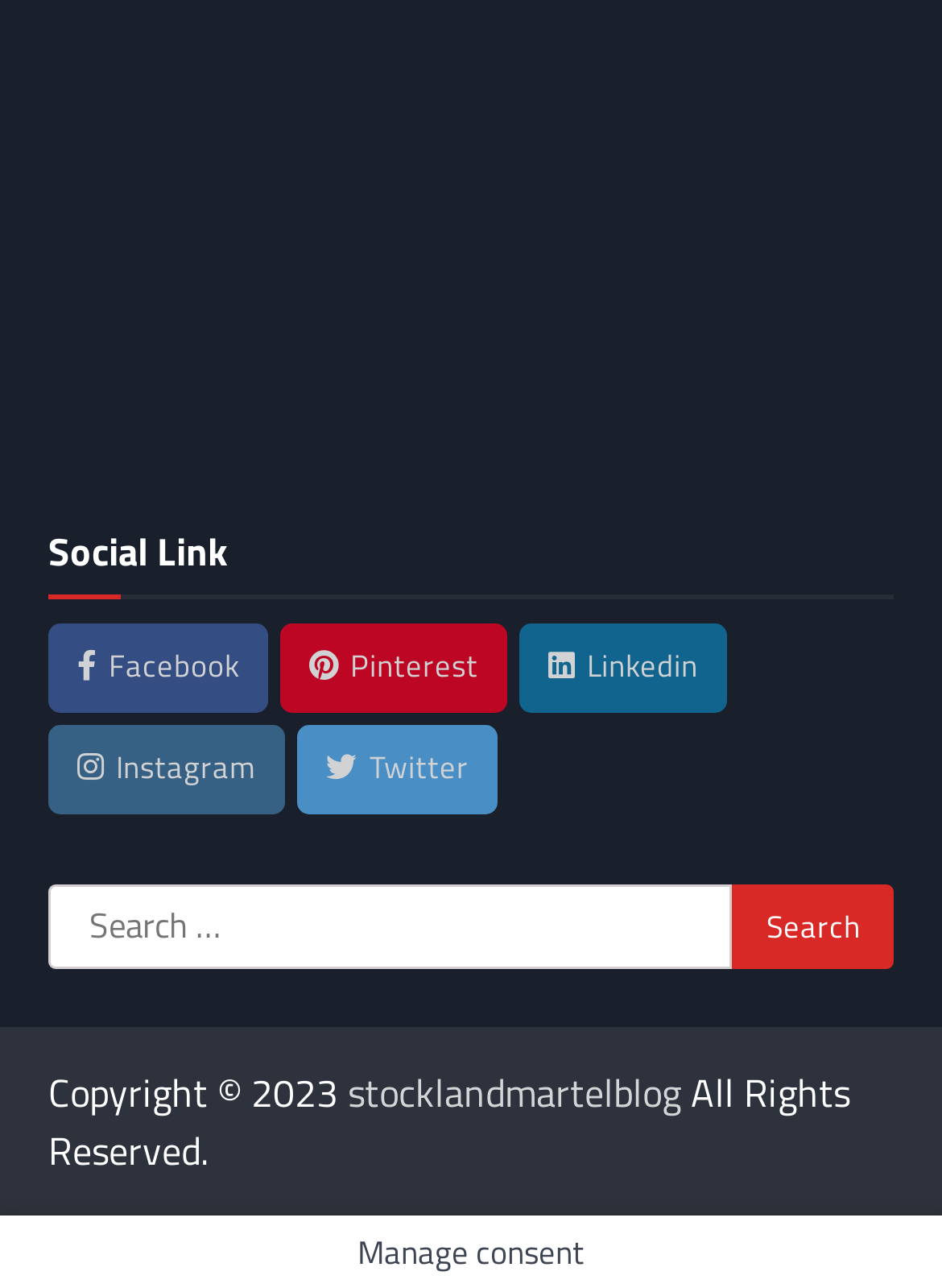Please provide a one-word or short phrase answer to the question:
What is the text above the search box?

Search for: